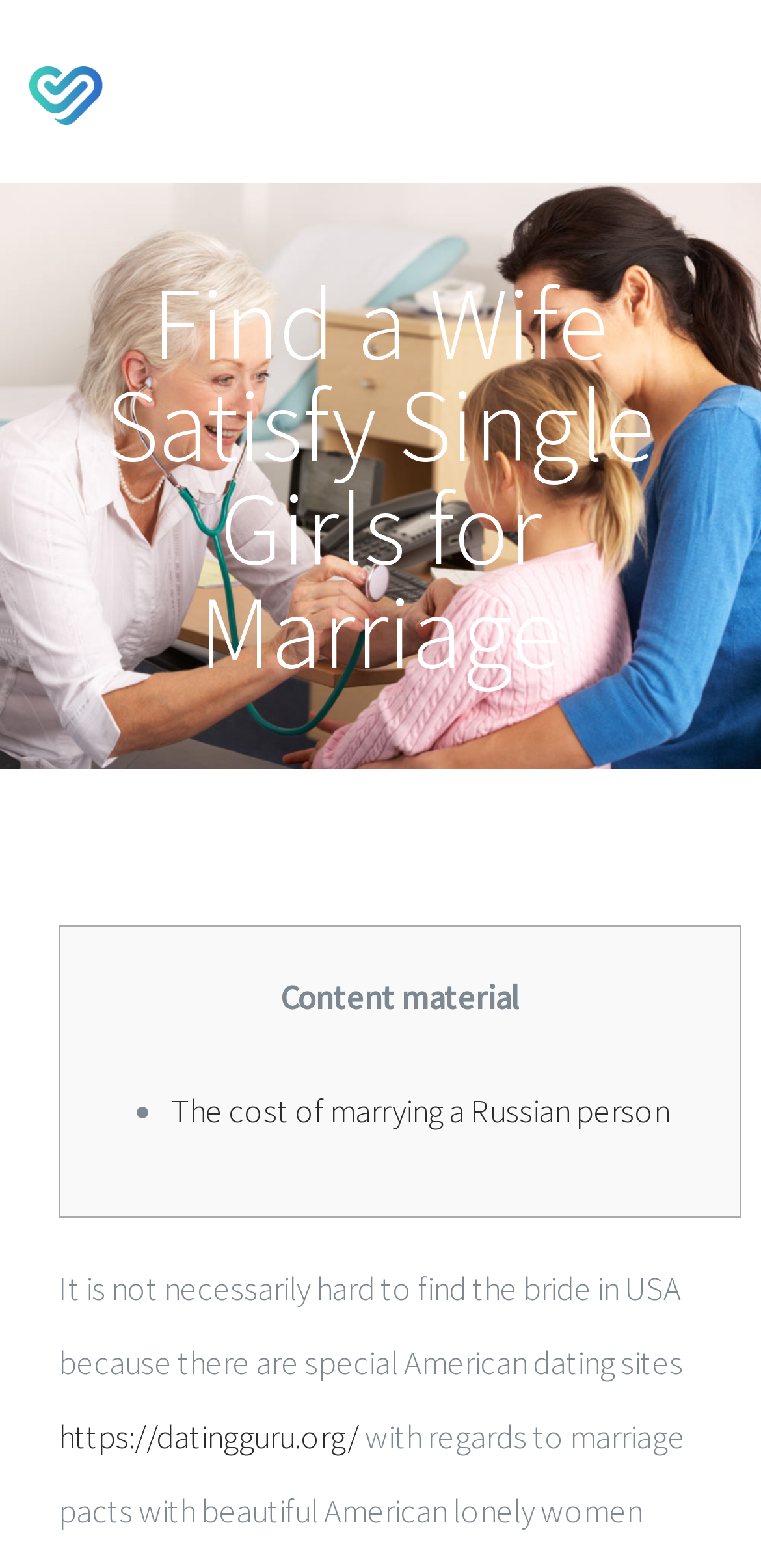Use a single word or phrase to answer the question: 
How many navigation links are there?

2